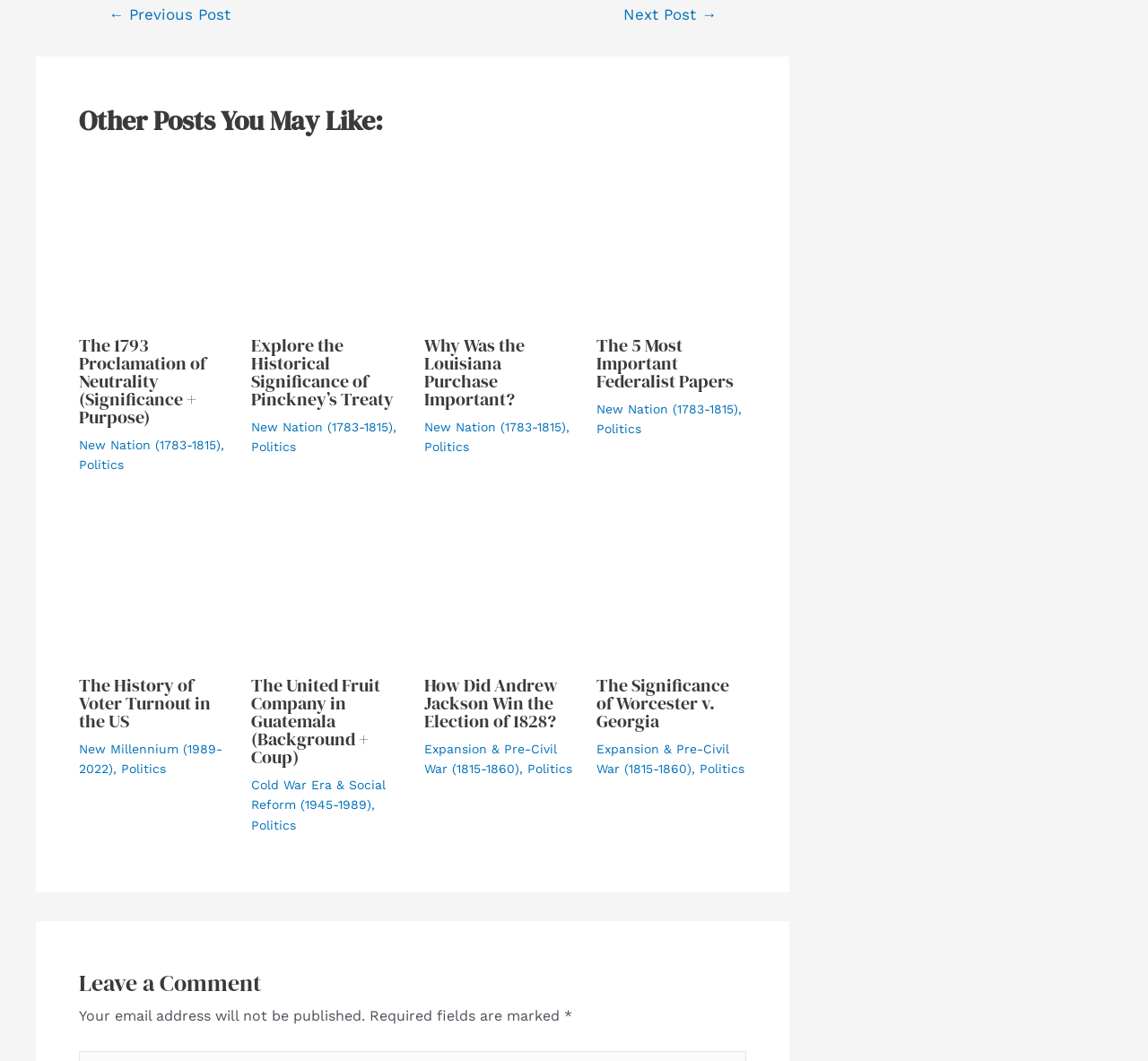Pinpoint the bounding box coordinates of the element you need to click to execute the following instruction: "Subscribe to the weekly newsletter". The bounding box should be represented by four float numbers between 0 and 1, in the format [left, top, right, bottom].

[0.069, 0.38, 0.155, 0.407]